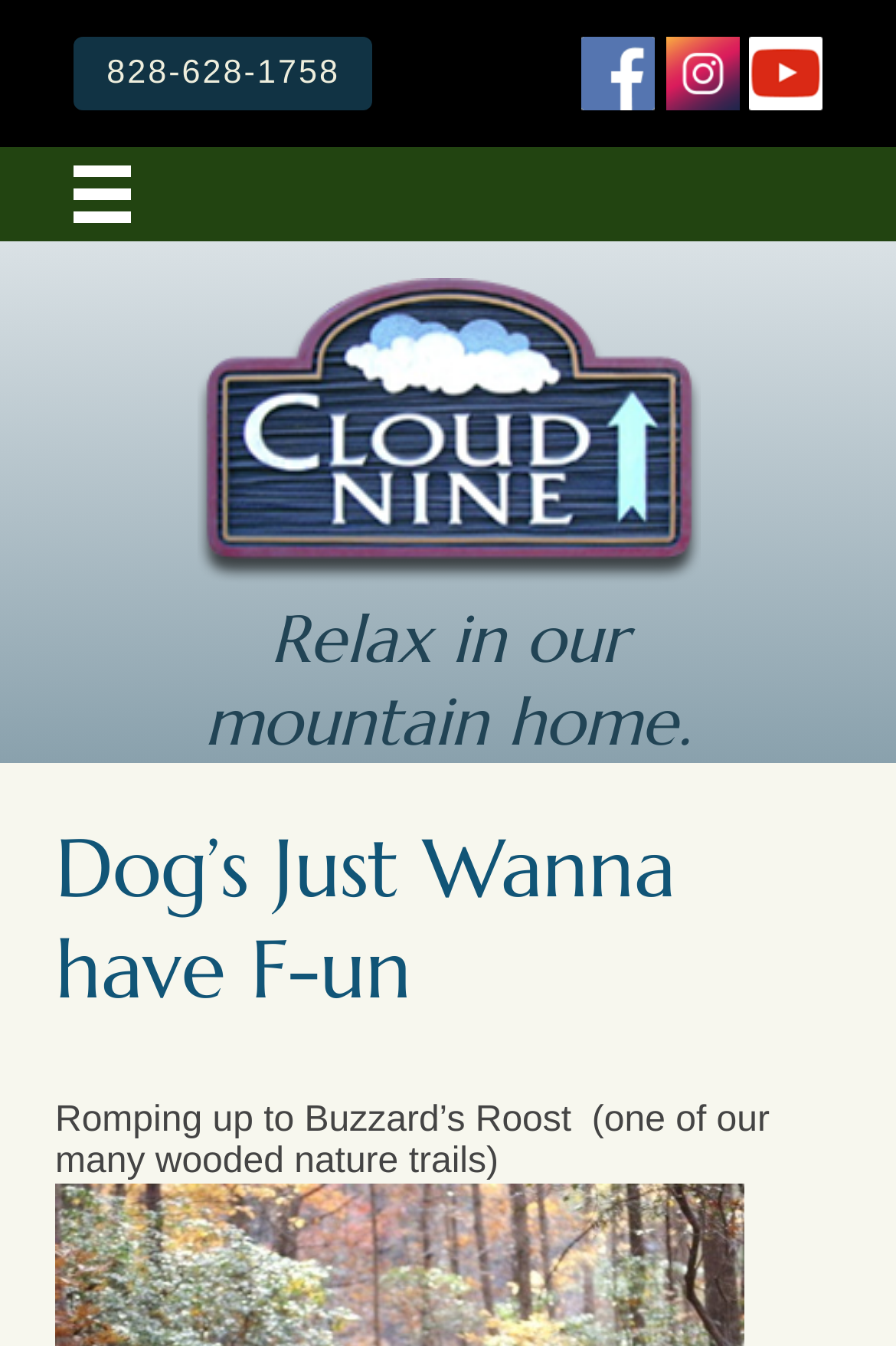What is the name of the farm?
Look at the image and provide a short answer using one word or a phrase.

Cloud 9 Farm